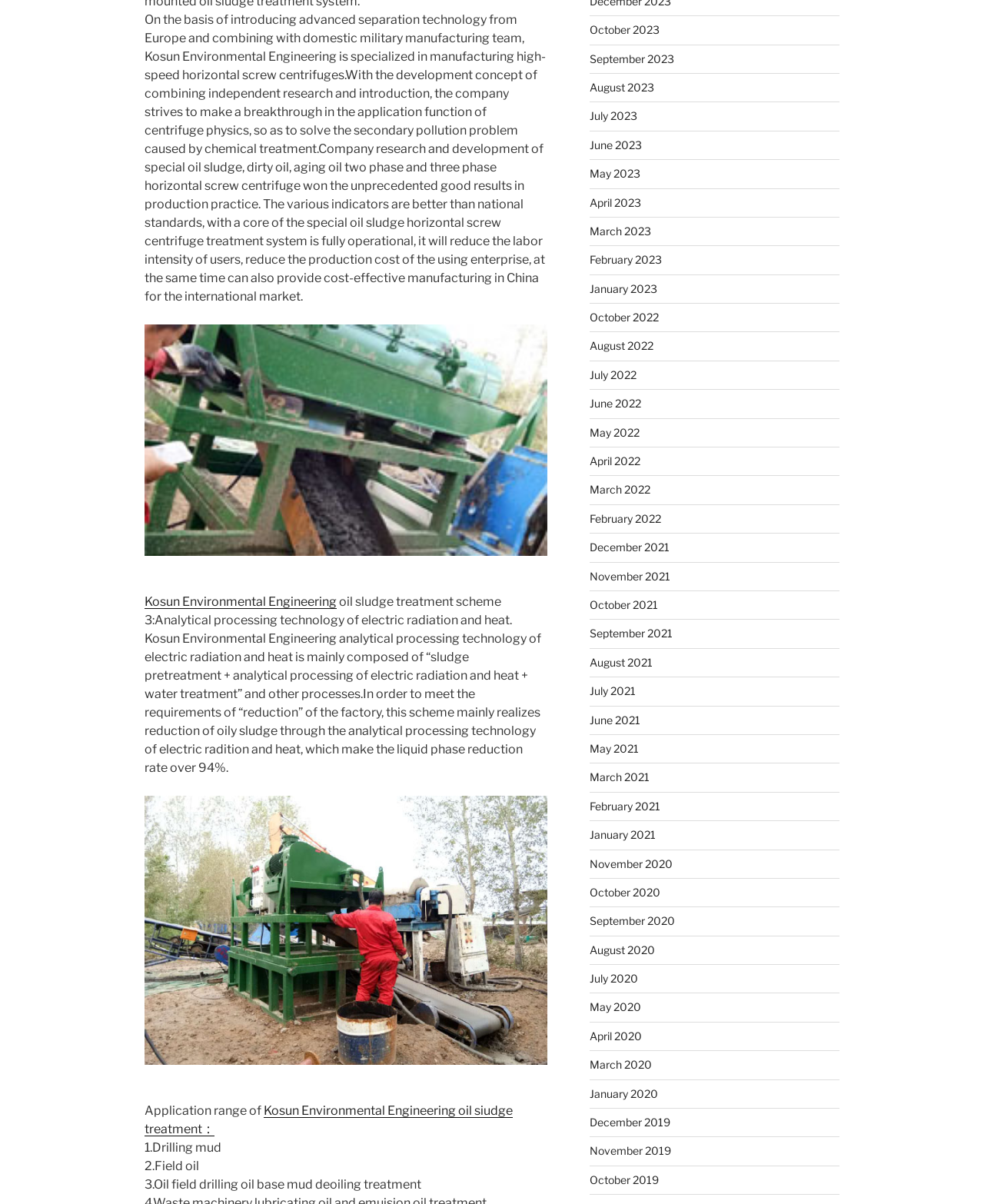Can you find the bounding box coordinates for the element to click on to achieve the instruction: "View short intro"?

None